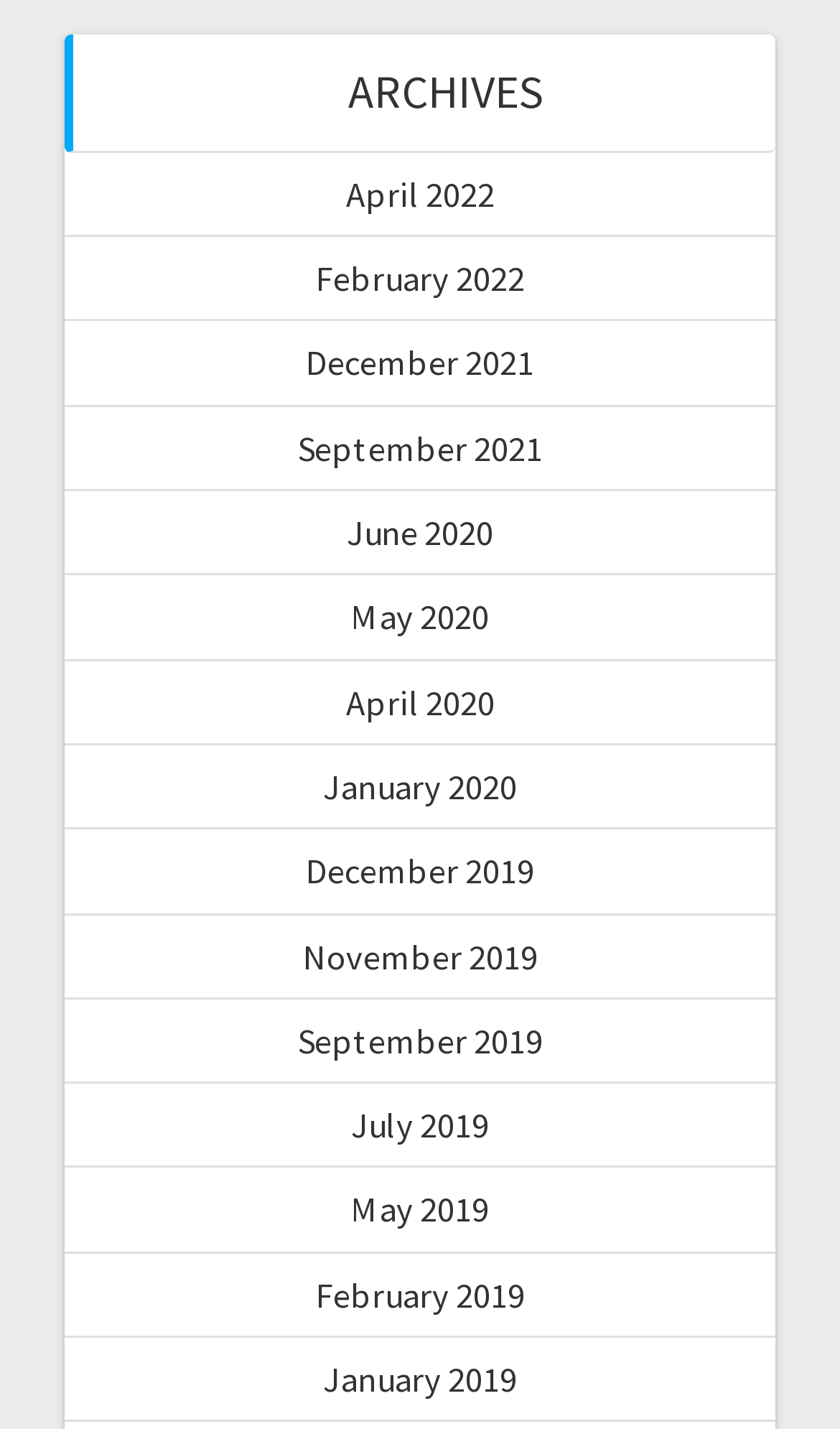How many archives are available for 2020?
Respond to the question with a well-detailed and thorough answer.

I scanned the list of archive links and found three links labeled with '2020', which are 'June 2020', 'May 2020', and 'April 2020'.